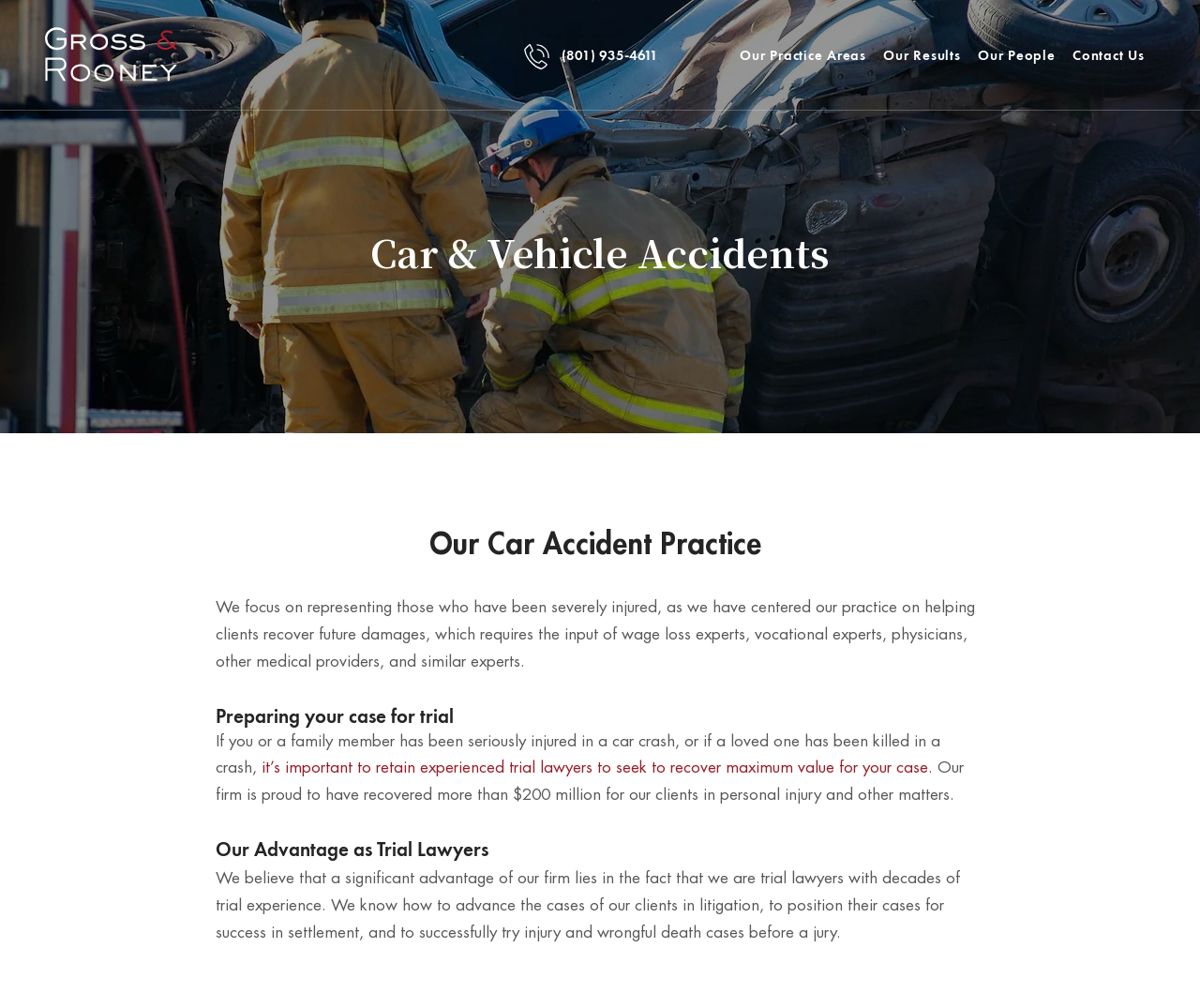Construct a comprehensive caption that outlines the webpage's structure and content.

The webpage is about a law firm, Gross & Rooney, specializing in car and vehicle accidents. At the top left, there is a logo of the firm, accompanied by a link to the firm's name. To the right, there is a phone number link, (801) 935-4611. A navigation menu is located at the top right, with links to "Our Practice Areas", "Our Results", "Our People", and "Contact Us".

Below the navigation menu, there is a large image that spans the entire width of the page, depicting two firefighters working at a car accident scene. Above the image, there is a heading that reads "Car & Vehicle Accidents". 

The main content of the page is divided into sections. The first section has a heading "Our Car Accident Practice" and describes the firm's focus on representing severely injured clients, requiring the input of various experts. 

The next section has a heading "Preparing your case for trial" and discusses the importance of retaining experienced trial lawyers to seek maximum value for a case. 

The following section highlights the firm's achievements, stating that they have recovered more than $200 million for their clients in personal injury and other matters. 

Finally, there is a section with a heading "Our Advantage as Trial Lawyers", which explains the firm's advantage in having decades of trial experience, knowing how to advance cases in litigation, and successfully trying injury and wrongful death cases before a jury.